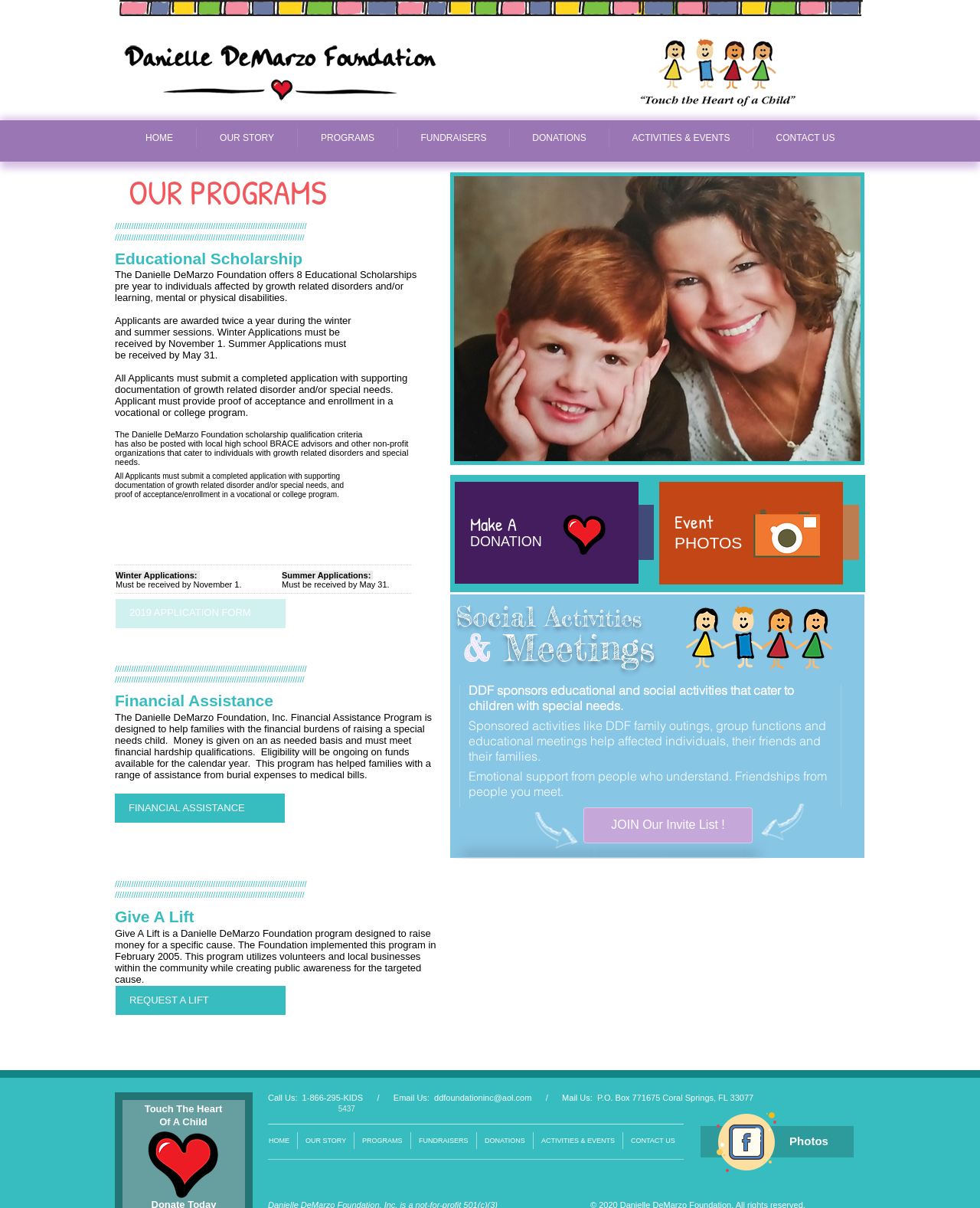What is the name of the foundation?
Give a single word or phrase as your answer by examining the image.

Danielle DeMarzo Foundation